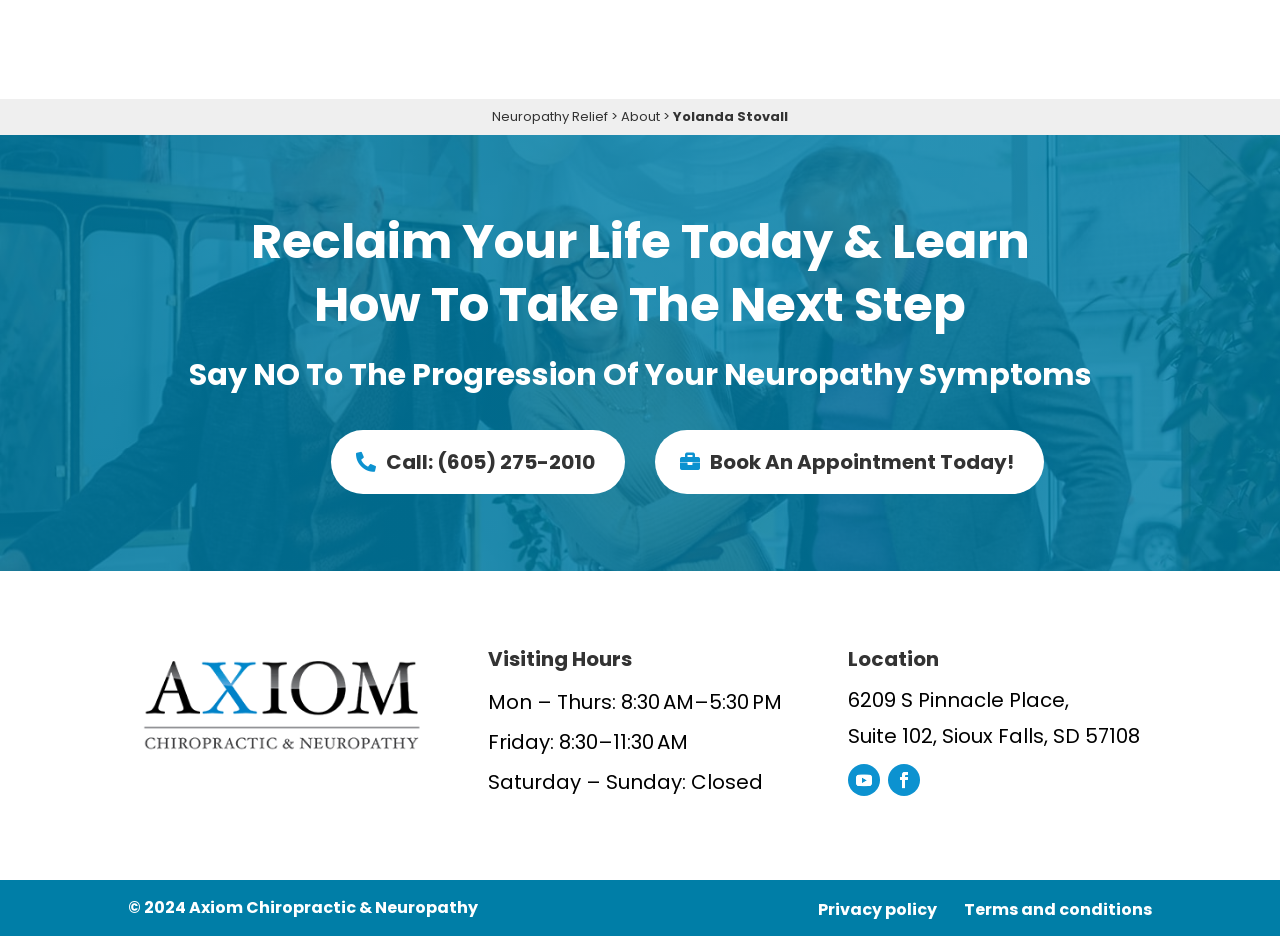Kindly determine the bounding box coordinates for the clickable area to achieve the given instruction: "Click on Neuropathy Relief".

[0.384, 0.114, 0.475, 0.134]